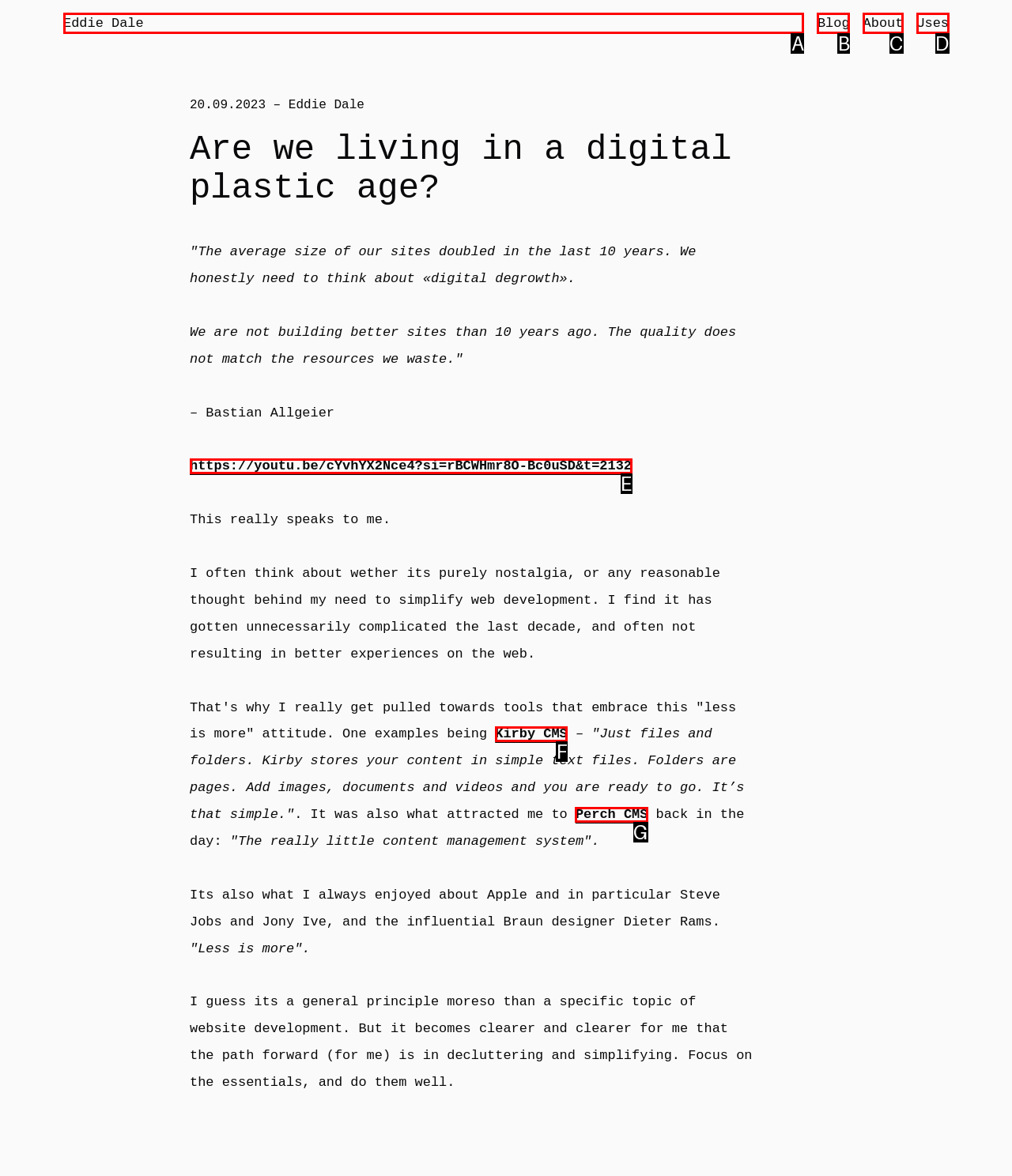Based on the description: Kirby CMS, select the HTML element that best fits. Reply with the letter of the correct choice from the options given.

F